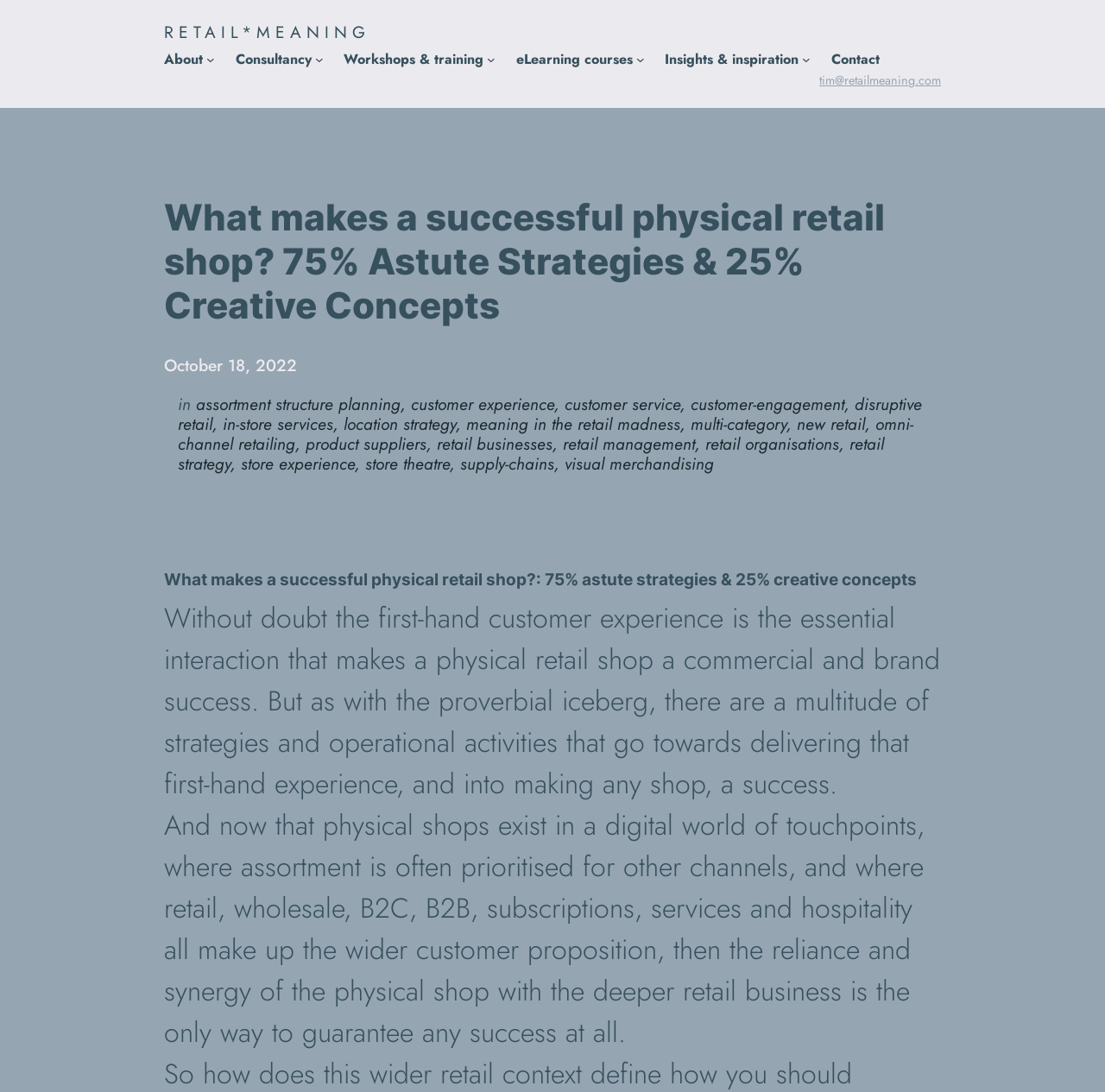Please mark the bounding box coordinates of the area that should be clicked to carry out the instruction: "Click the 'About' link".

[0.148, 0.043, 0.184, 0.066]